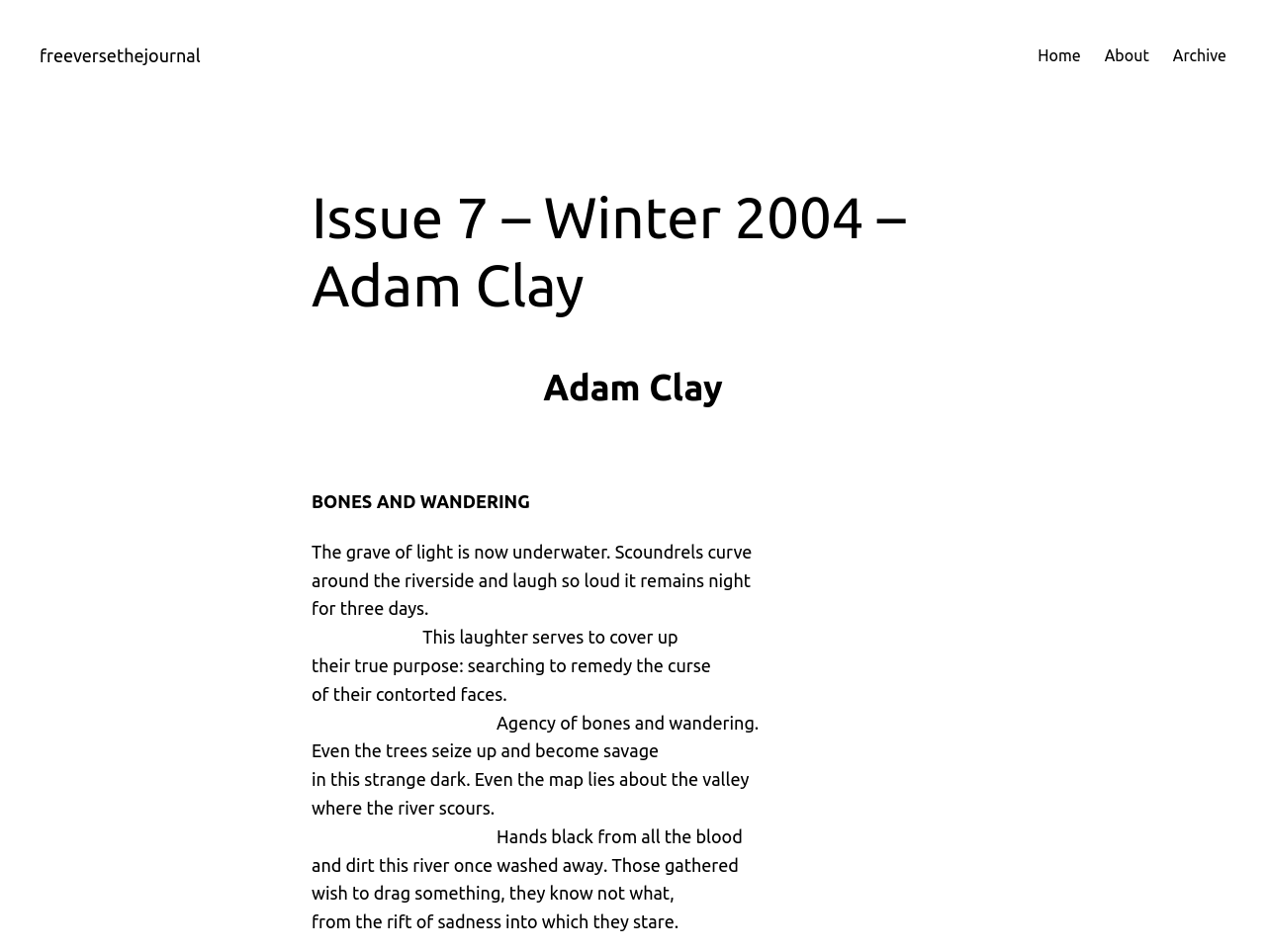What is the tone of this poem?
Utilize the information in the image to give a detailed answer to the question.

The tone of this poem appears to be ominous and melancholic, as evidenced by phrases such as 'scoundrels curve around the riverside and laugh so loud it remains night', 'the grave of light is now underwater', and 'the rift of sadness' which suggest a sense of foreboding and sadness.